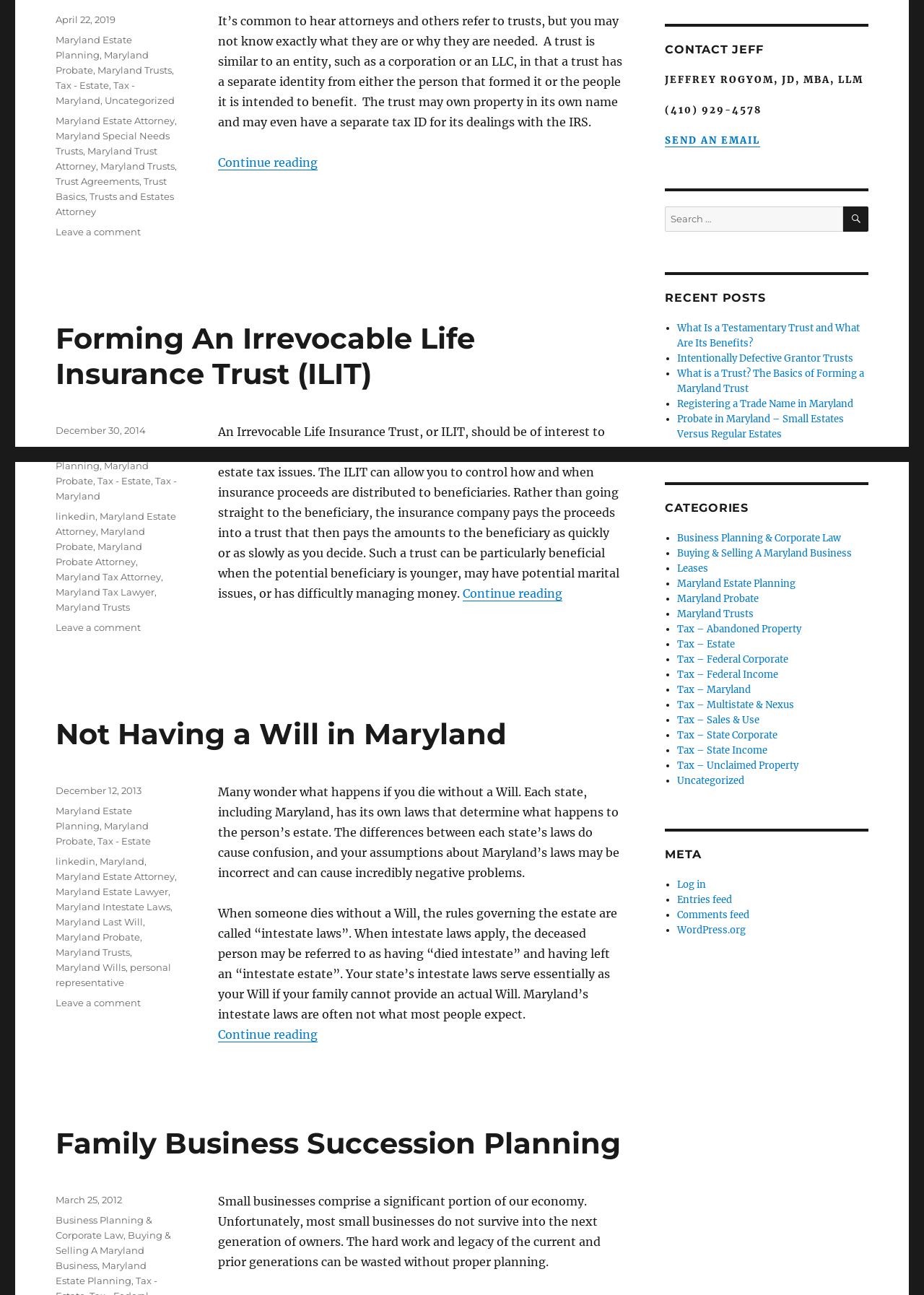Give the bounding box coordinates for the element described by: "WordPress.org".

[0.733, 0.714, 0.807, 0.723]